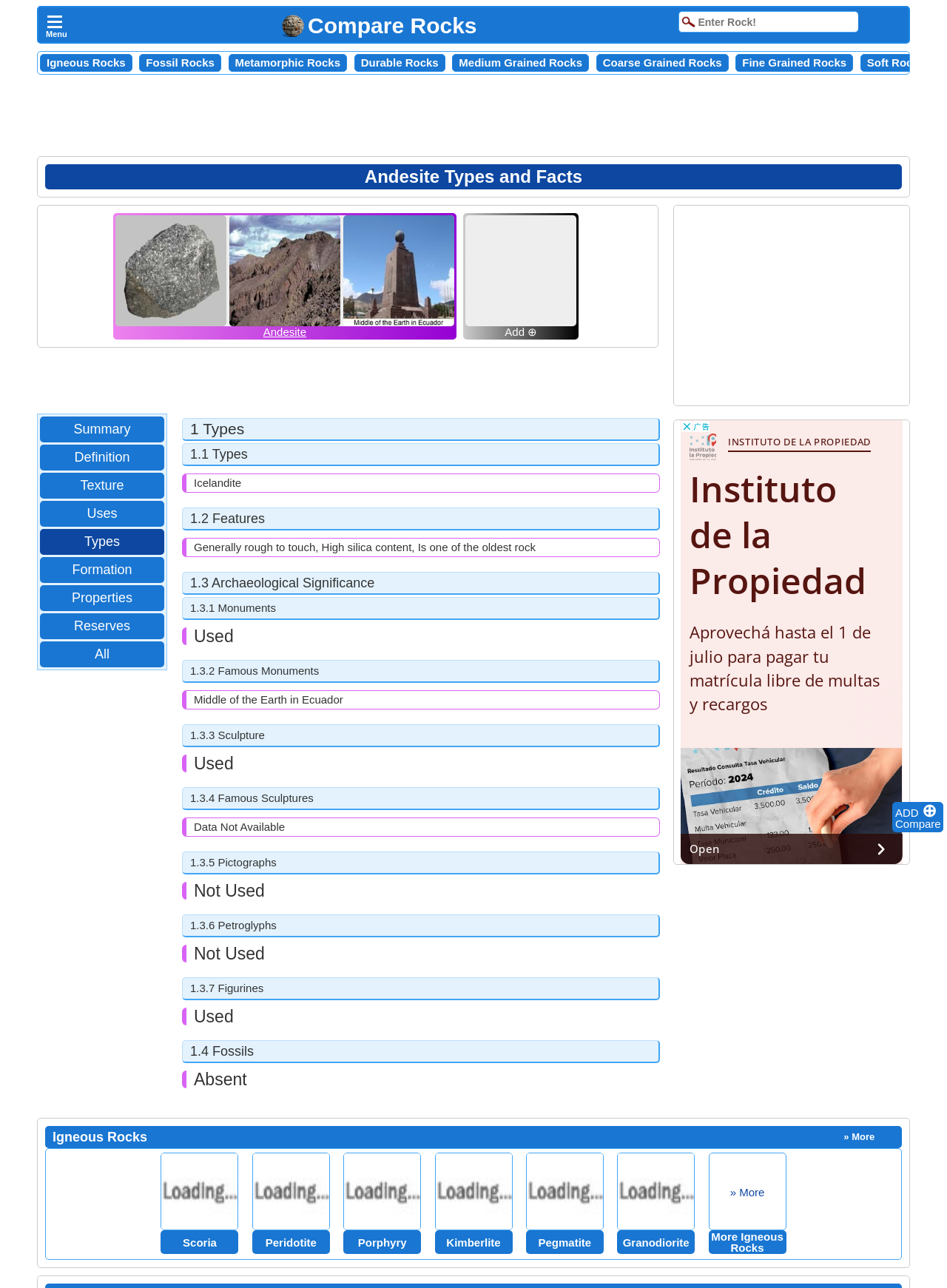Please answer the following question using a single word or phrase: 
What is the type of rock shown in the first image on the webpage?

Andesite